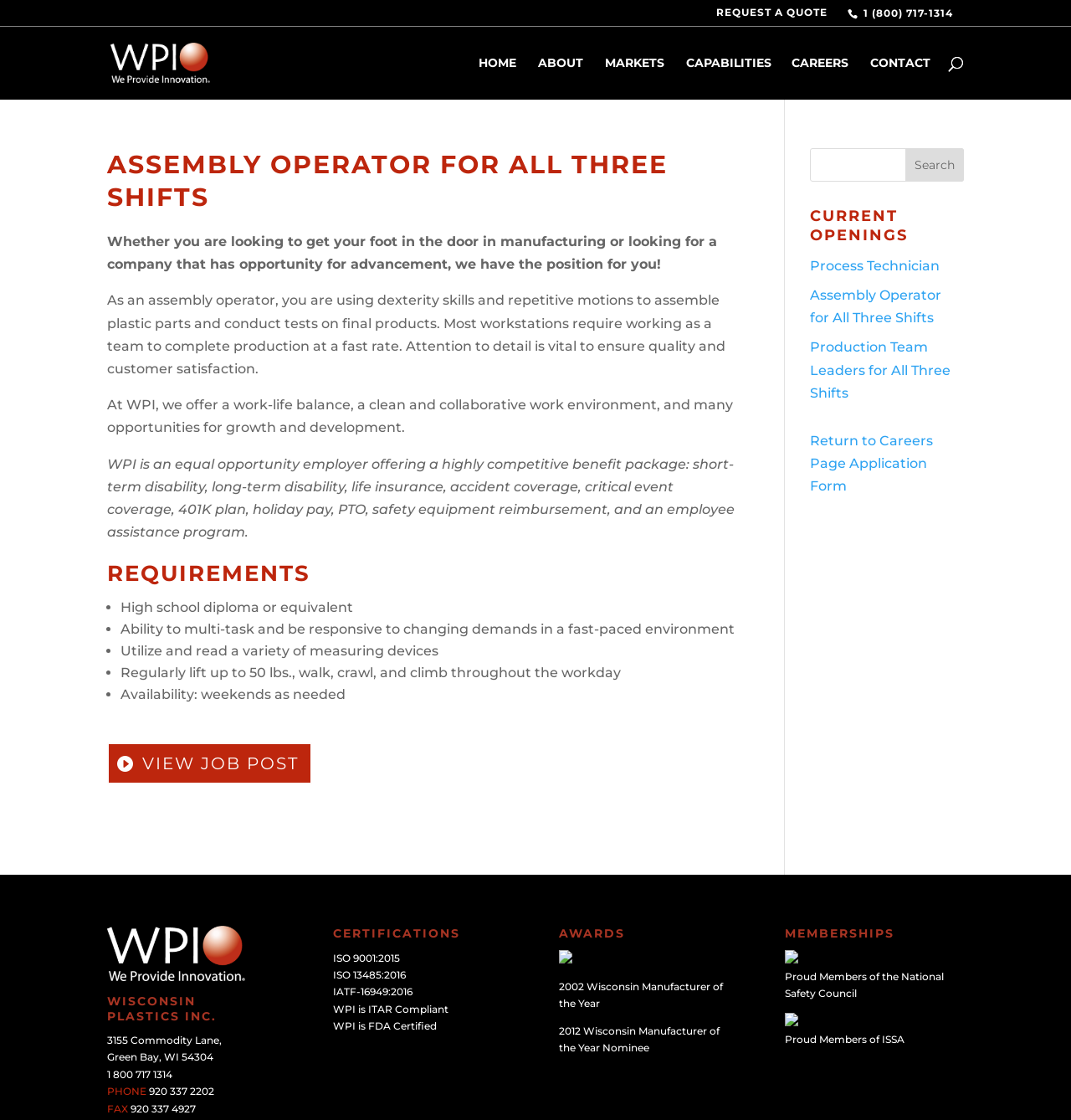What is the weight limit for regular lifting?
Please answer the question with a detailed and comprehensive explanation.

The weight limit can be found in the requirements section of the job description, where it is stated that the job requires regularly lifting up to 50 lbs.